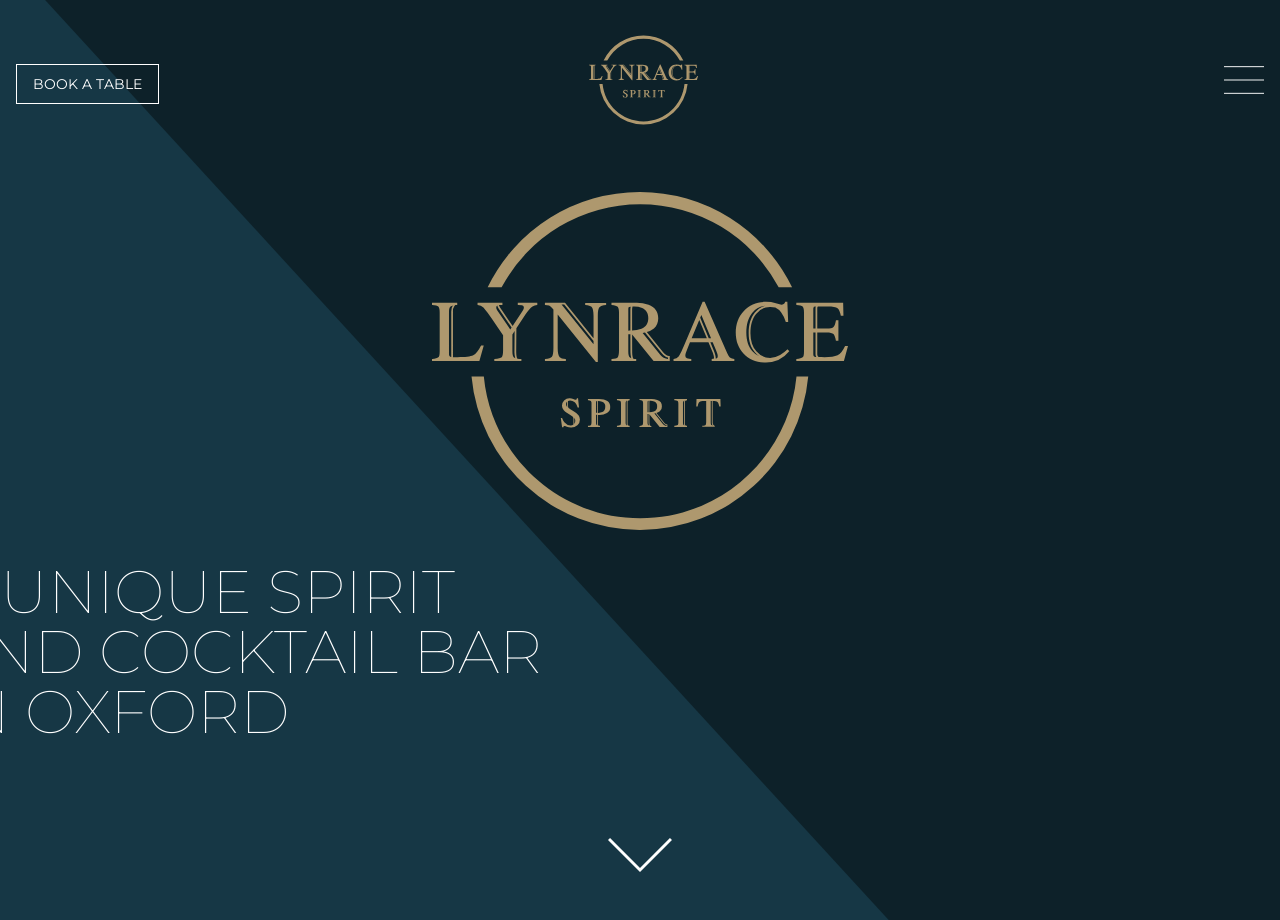What is the function of the button with the text 'Scroll down'?
Please provide a comprehensive and detailed answer to the question.

The button with the text 'Scroll down' is likely used to scroll down the webpage, allowing users to view more content.